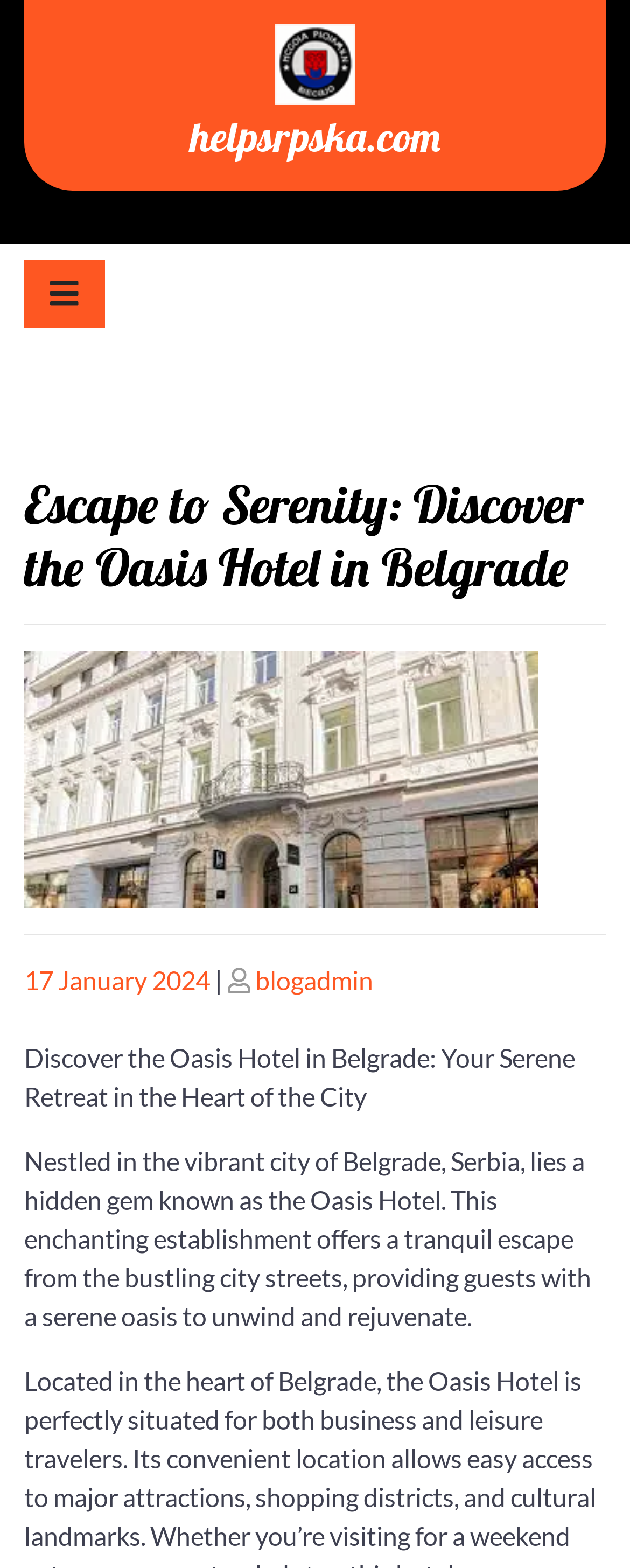Given the element description 17 January 2024, predict the bounding box coordinates for the UI element in the webpage screenshot. The format should be (top-left x, top-left y, bottom-right x, bottom-right y), and the values should be between 0 and 1.

[0.038, 0.615, 0.333, 0.635]